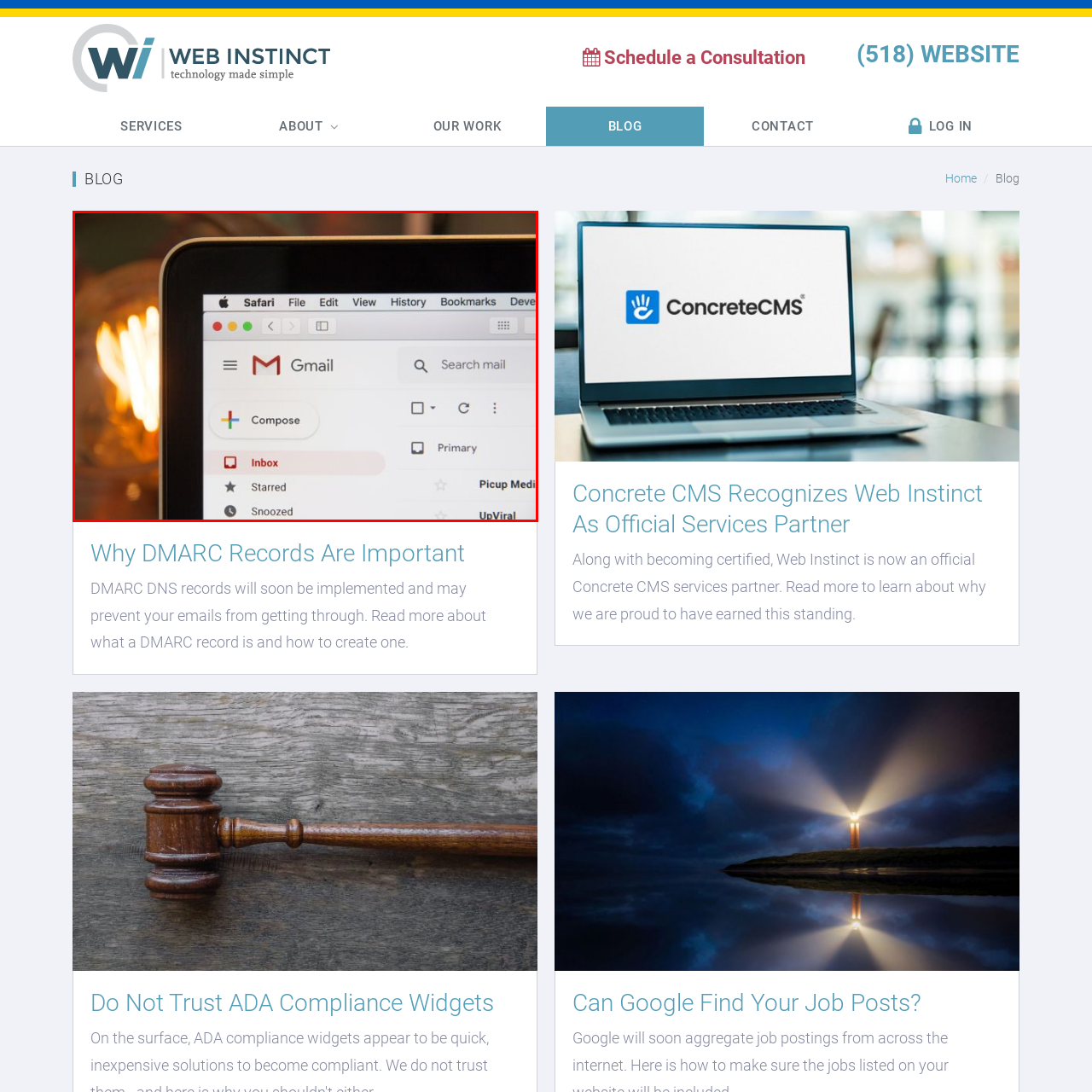What is the label of the user's email folder?
Pay attention to the segment of the image within the red bounding box and offer a detailed answer to the question.

The Gmail window displays the user’s inbox, which is prominently labeled 'Inbox' in bold letters, alongside options such as 'Starred' and 'Snoozed', indicating that the label of the user's email folder is 'Inbox'.